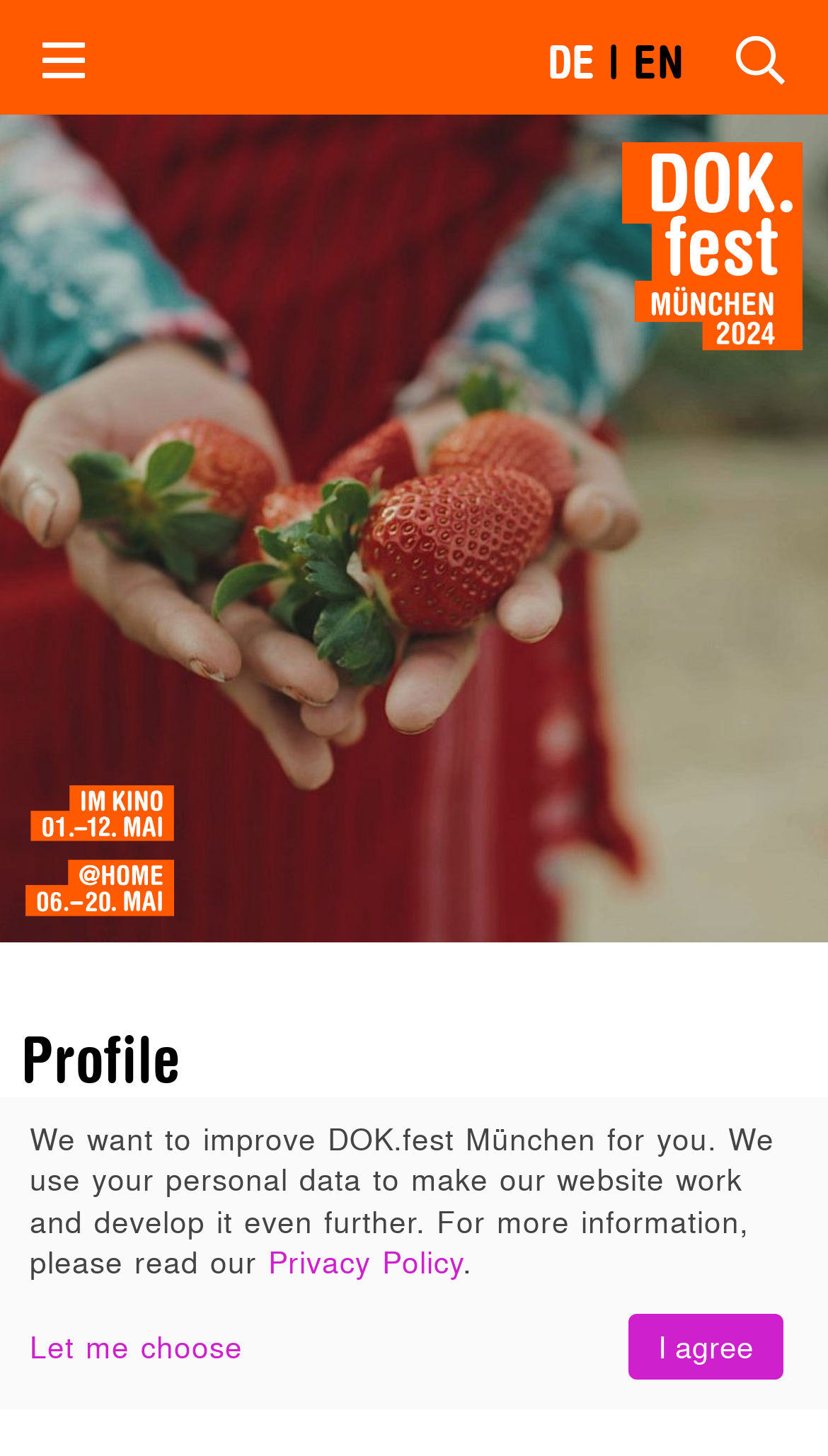How many images are on the webpage?
From the screenshot, supply a one-word or short-phrase answer.

2